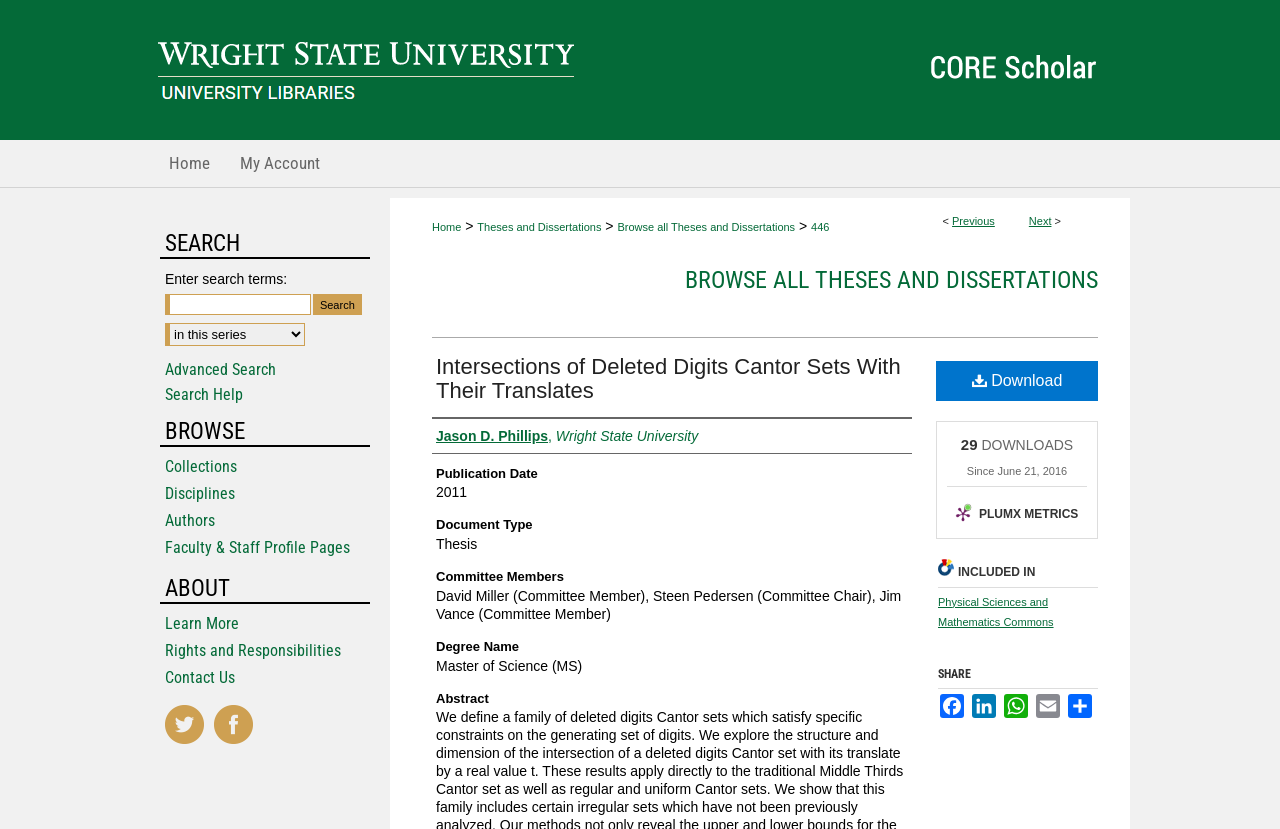Pinpoint the bounding box coordinates of the area that should be clicked to complete the following instruction: "Download the thesis". The coordinates must be given as four float numbers between 0 and 1, i.e., [left, top, right, bottom].

[0.731, 0.435, 0.858, 0.483]